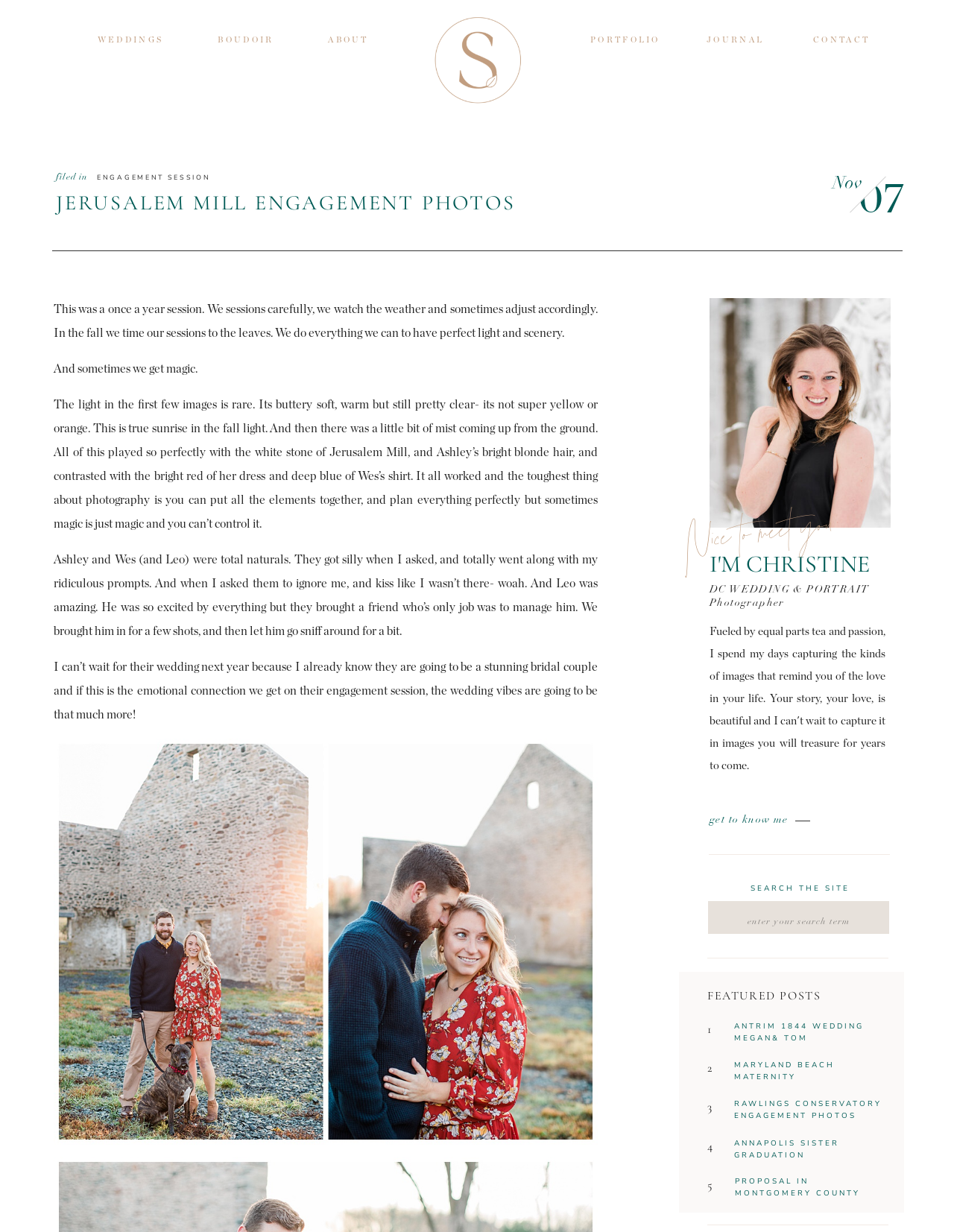Please determine the bounding box coordinates of the section I need to click to accomplish this instruction: "Read about ENGAGEMENT SESSION".

[0.102, 0.14, 0.221, 0.148]